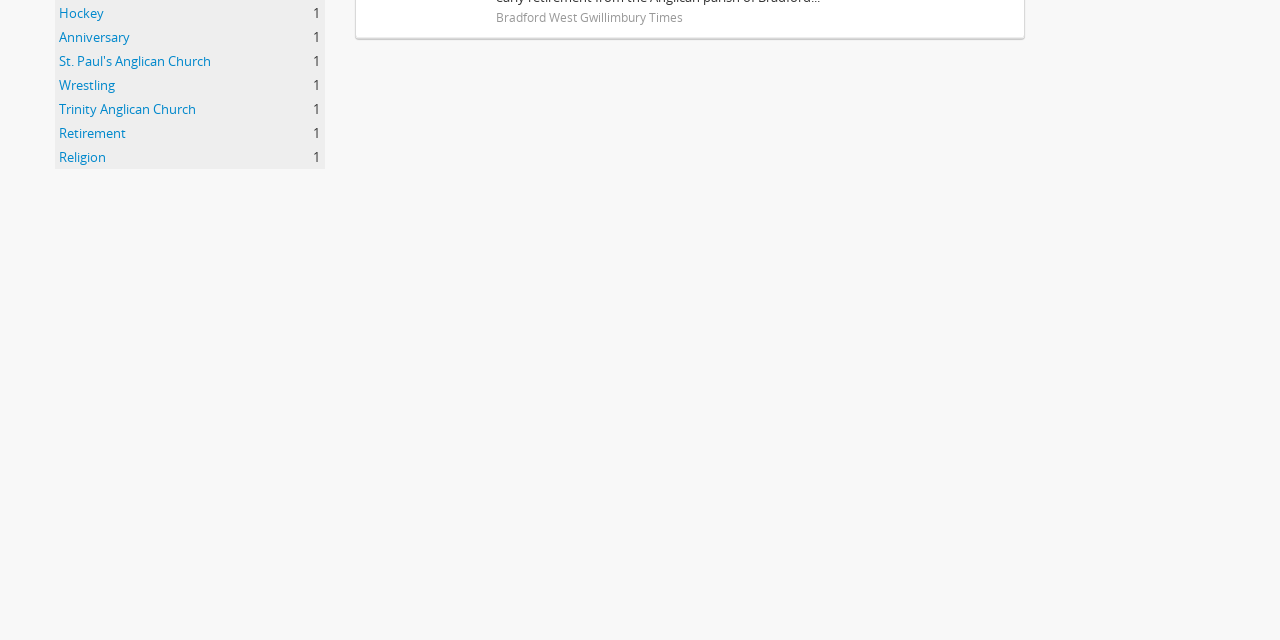Given the element description, predict the bounding box coordinates in the format (top-left x, top-left y, bottom-right x, bottom-right y), using floating point numbers between 0 and 1: Hockey, 1 results

[0.046, 0.006, 0.081, 0.034]